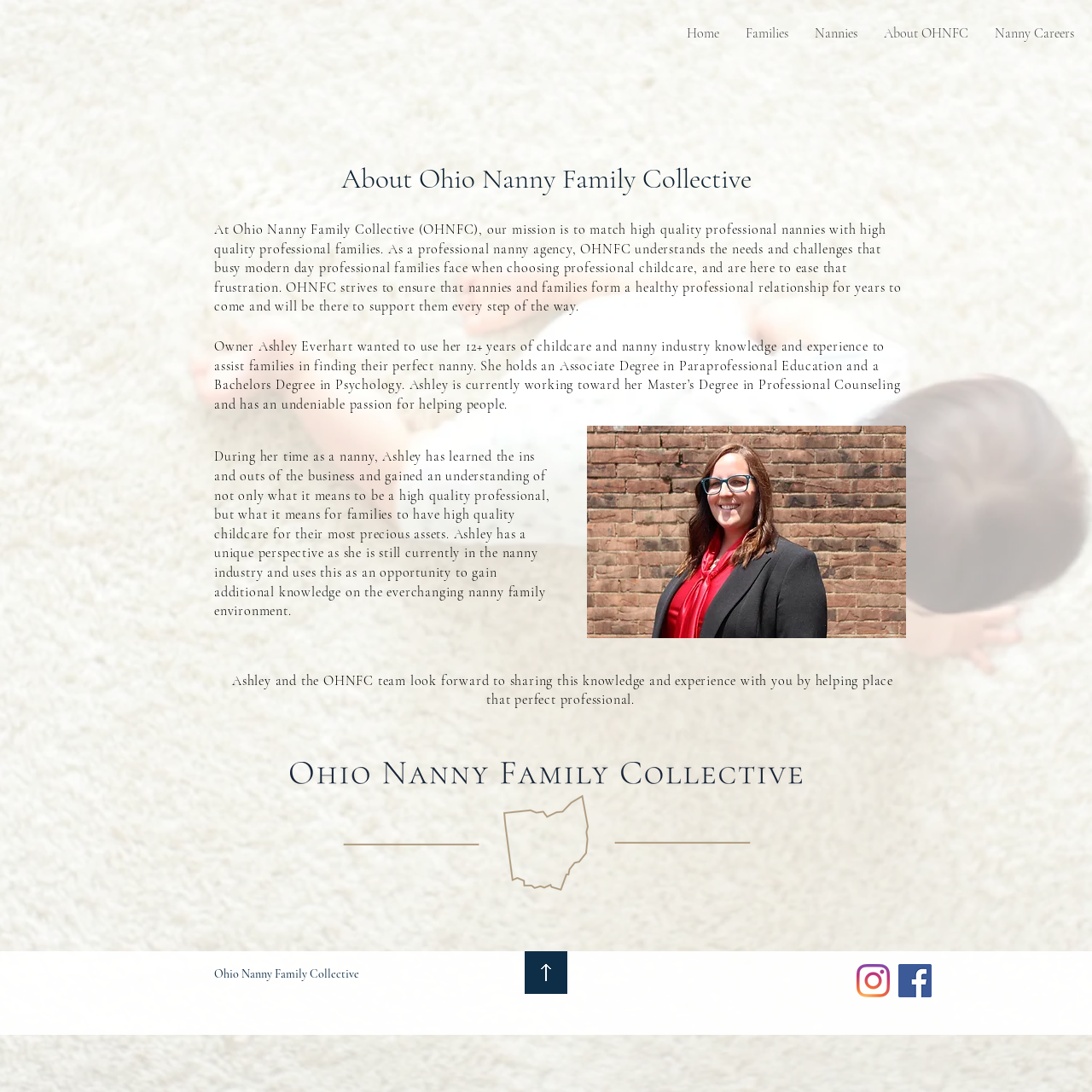Given the following UI element description: "About OHNFC", find the bounding box coordinates in the webpage screenshot.

[0.798, 0.011, 0.898, 0.05]